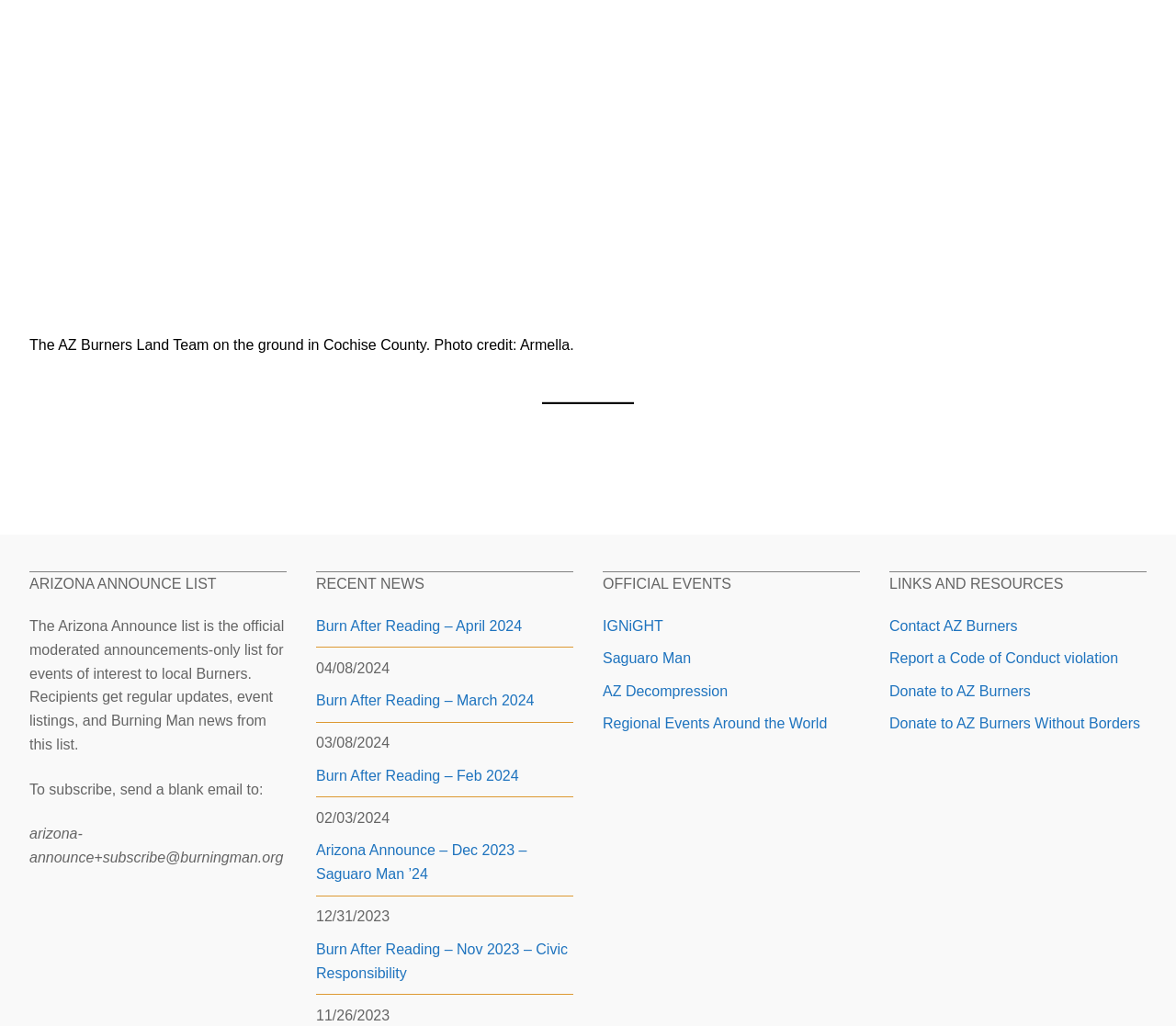Use a single word or phrase to answer the question:
What is the purpose of the Arizona Announce list?

Get event listings and Burning Man news